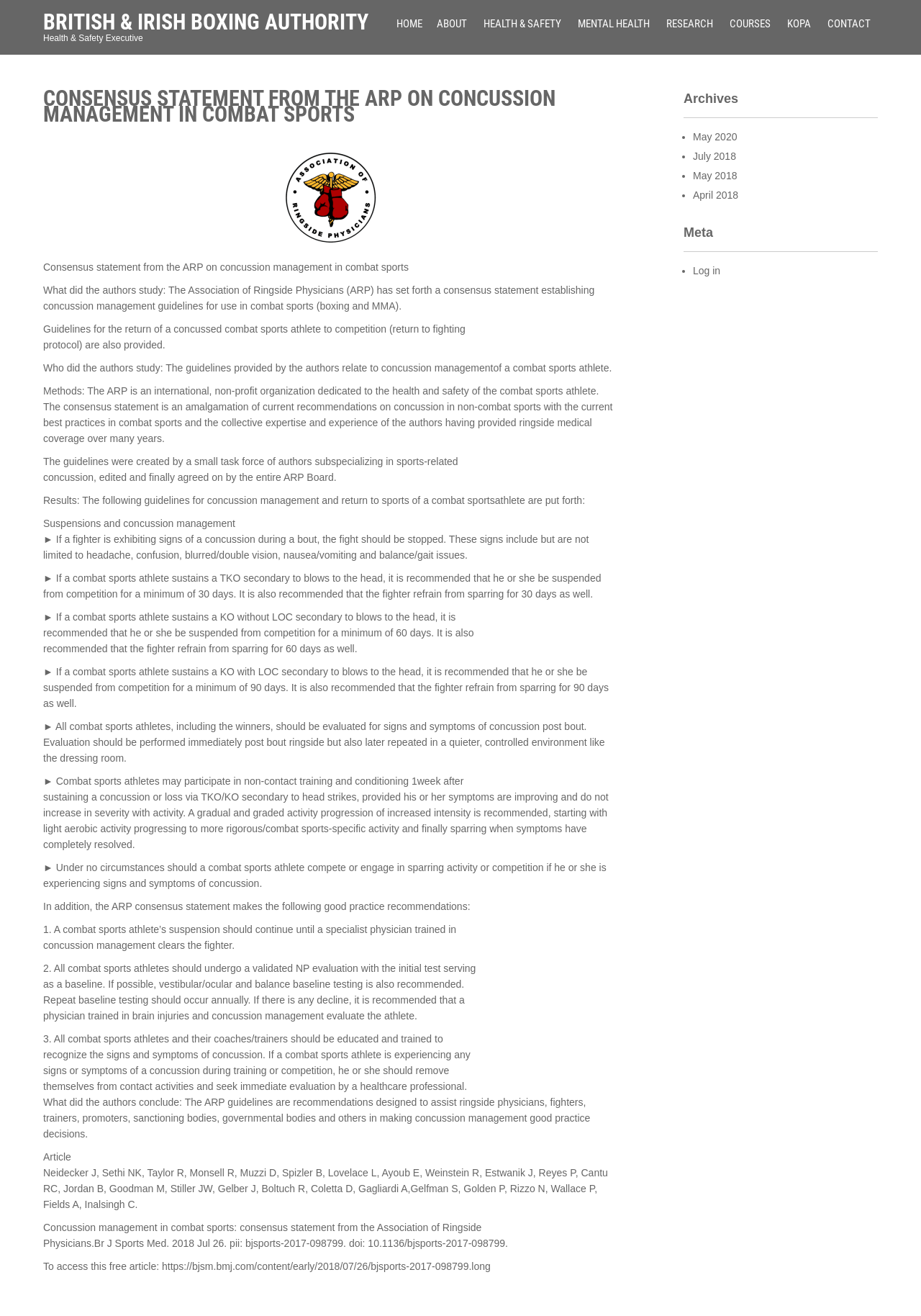Find the bounding box of the web element that fits this description: "April 2018".

[0.752, 0.144, 0.802, 0.153]